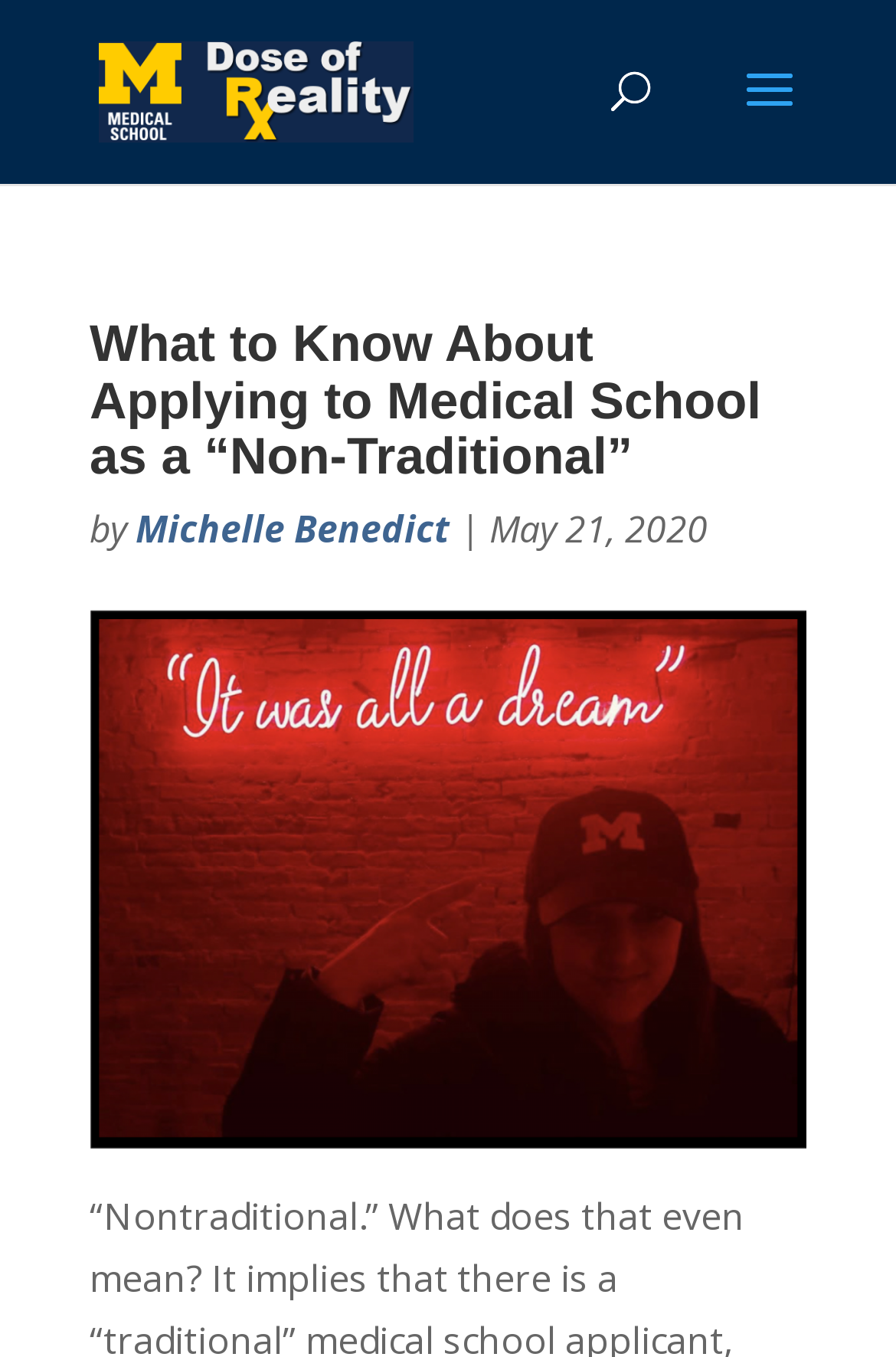When was the article published? Analyze the screenshot and reply with just one word or a short phrase.

May 21, 2020